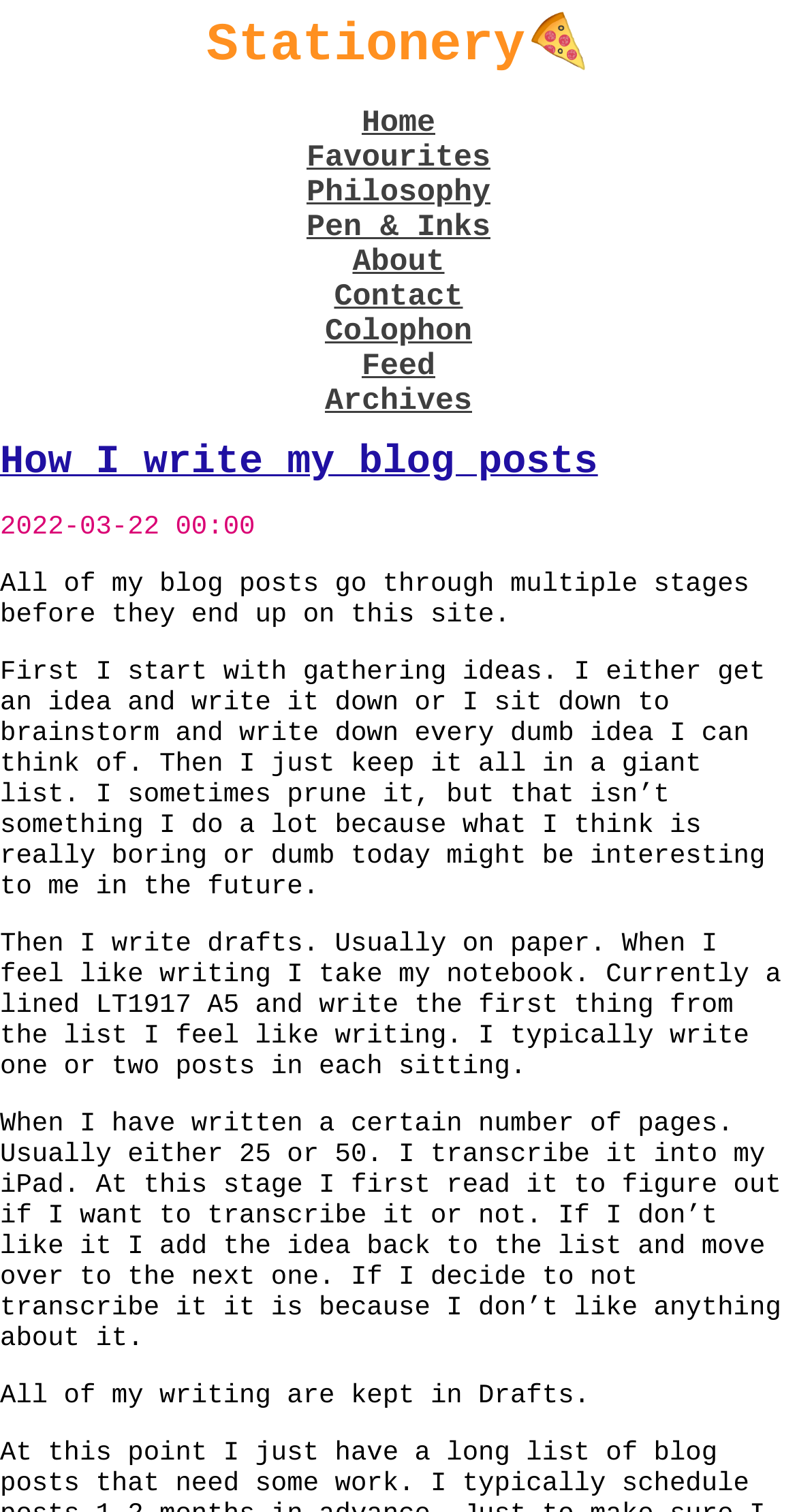Please identify the bounding box coordinates of where to click in order to follow the instruction: "Learn about Outer Sole Durability:".

None